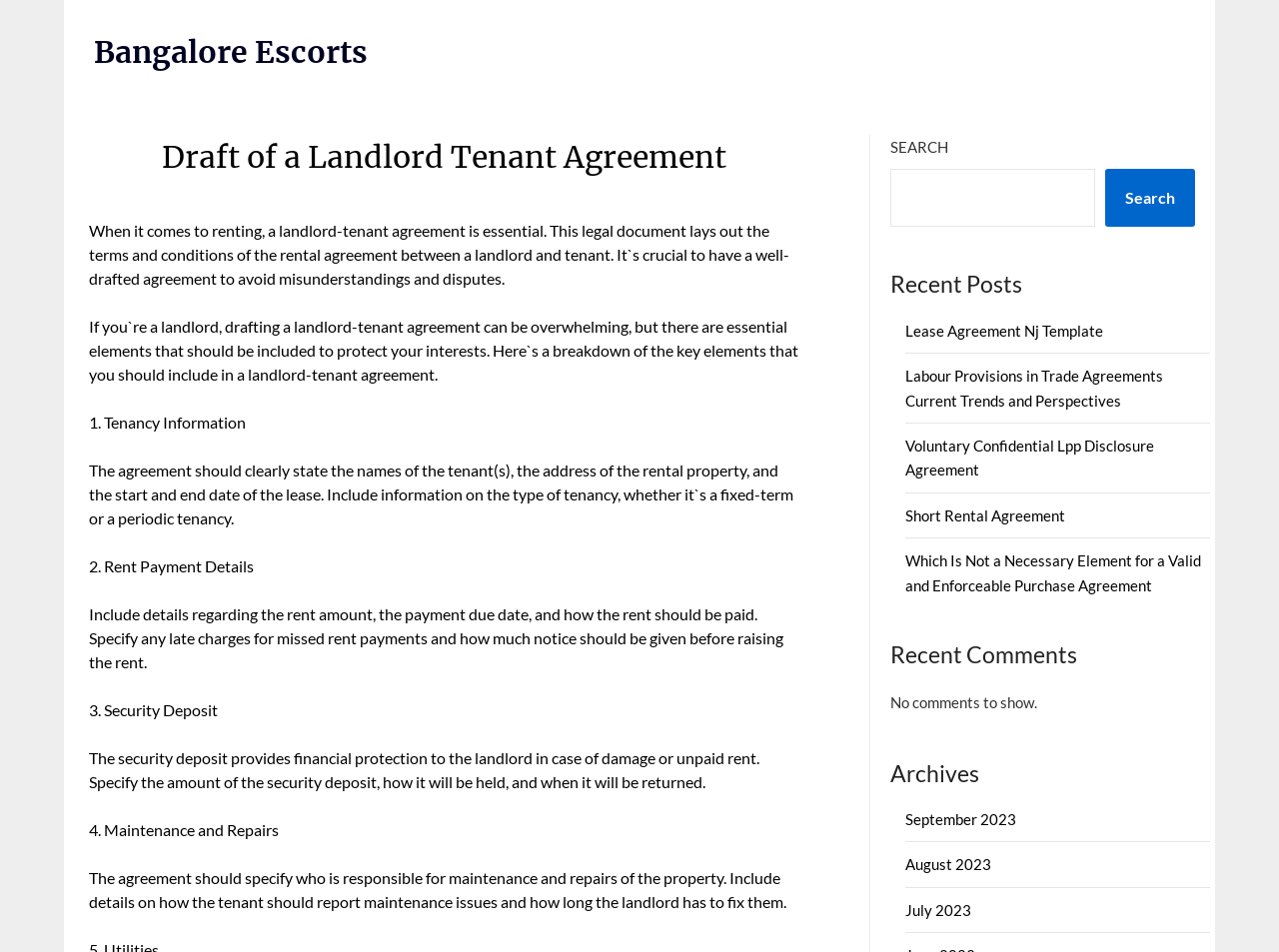Identify the bounding box coordinates for the UI element that matches this description: "Search".

[0.864, 0.178, 0.934, 0.239]